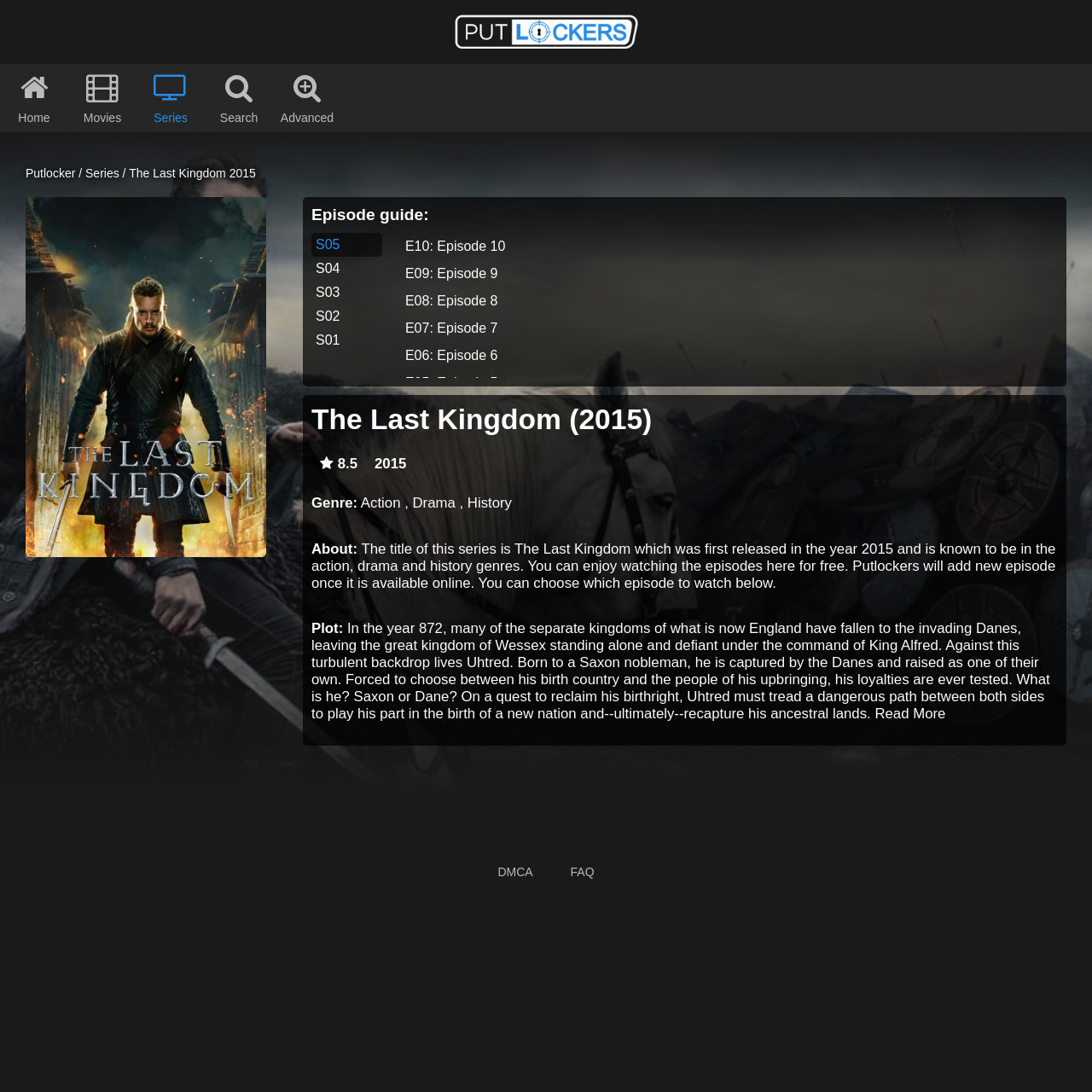Find the bounding box of the UI element described as: "E05: Episode 5". The bounding box coordinates should be given as four float values between 0 and 1, i.e., [left, top, right, bottom].

[0.354, 0.338, 0.969, 0.363]